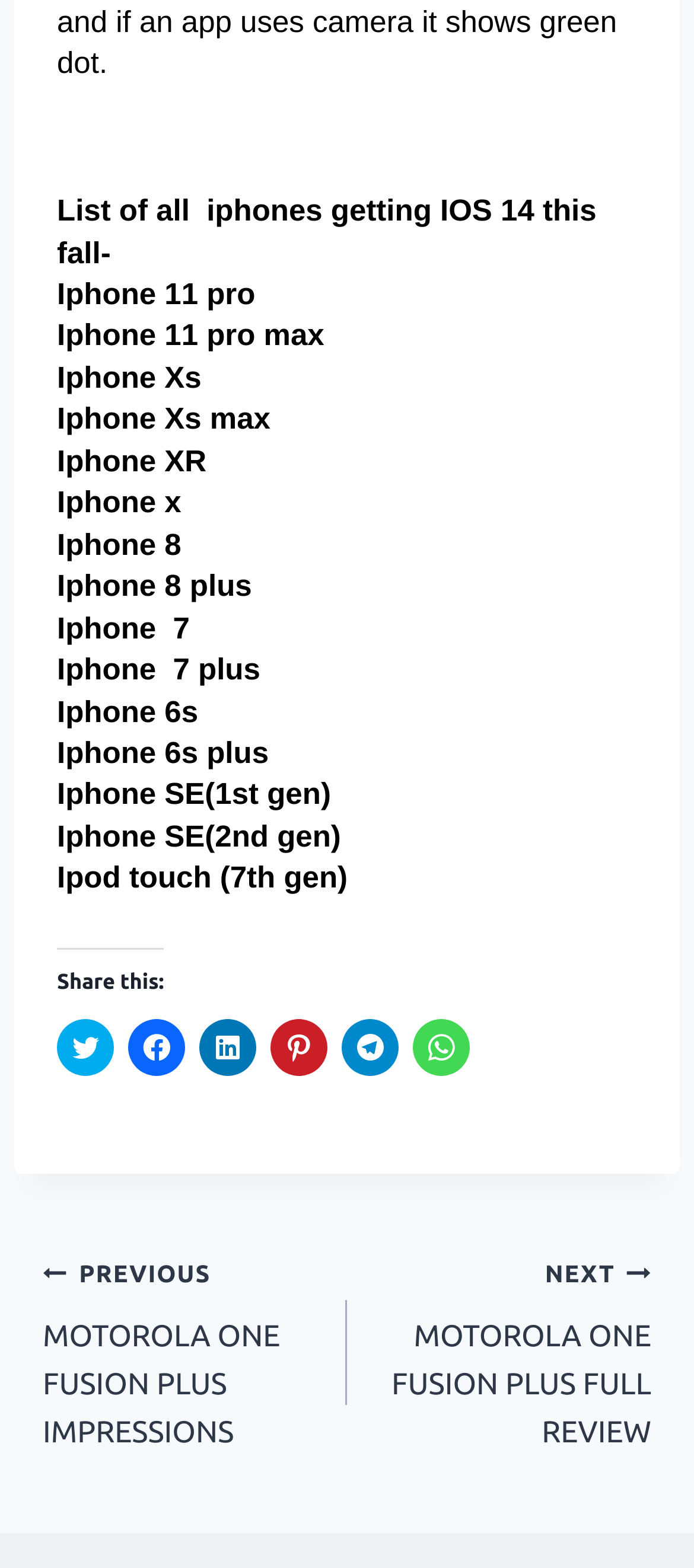How many iPhone models are listed?
Please provide a single word or phrase as the answer based on the screenshot.

15